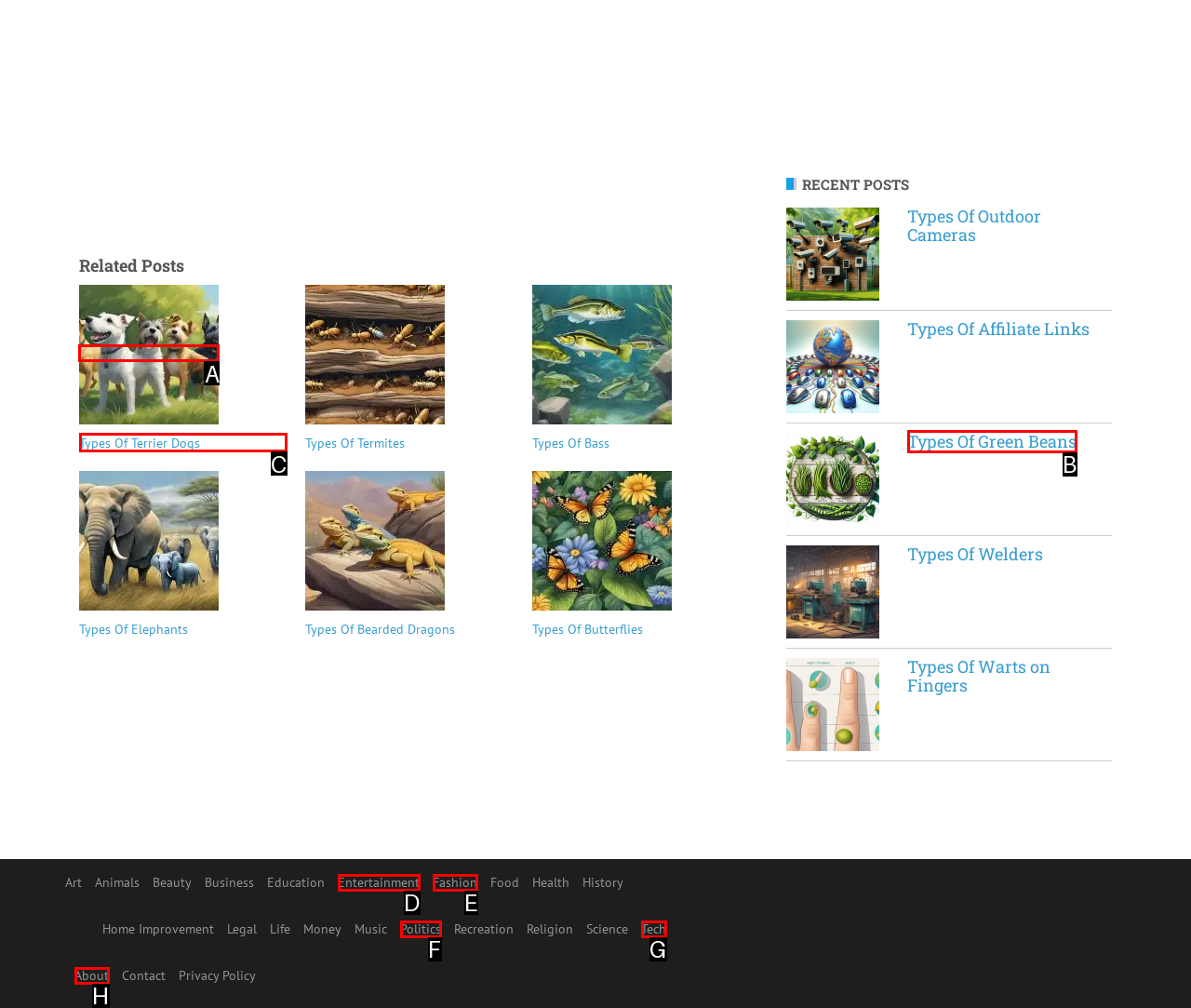Which UI element should be clicked to perform the following task: Click on 'Types Of Terrier Dogs'? Answer with the corresponding letter from the choices.

A